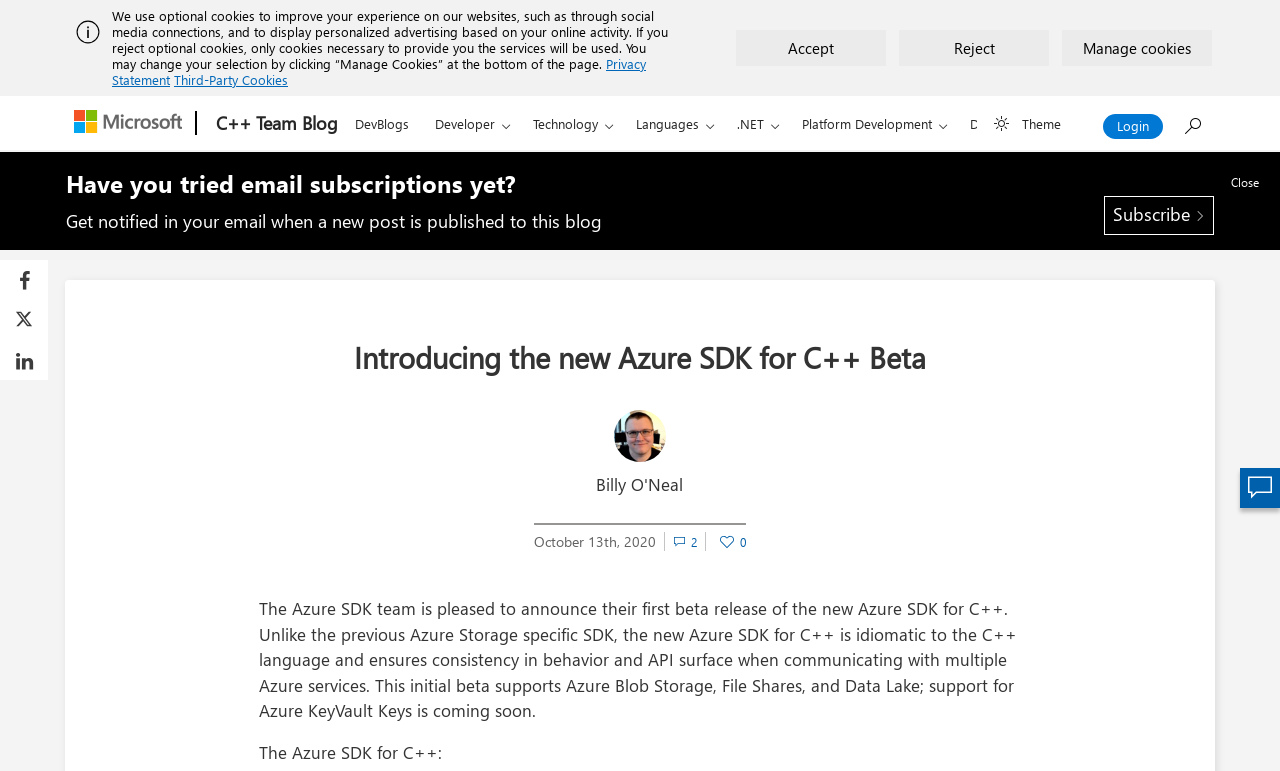Use a single word or phrase to answer the question:
What is the date of this blog post?

October 13th, 2020